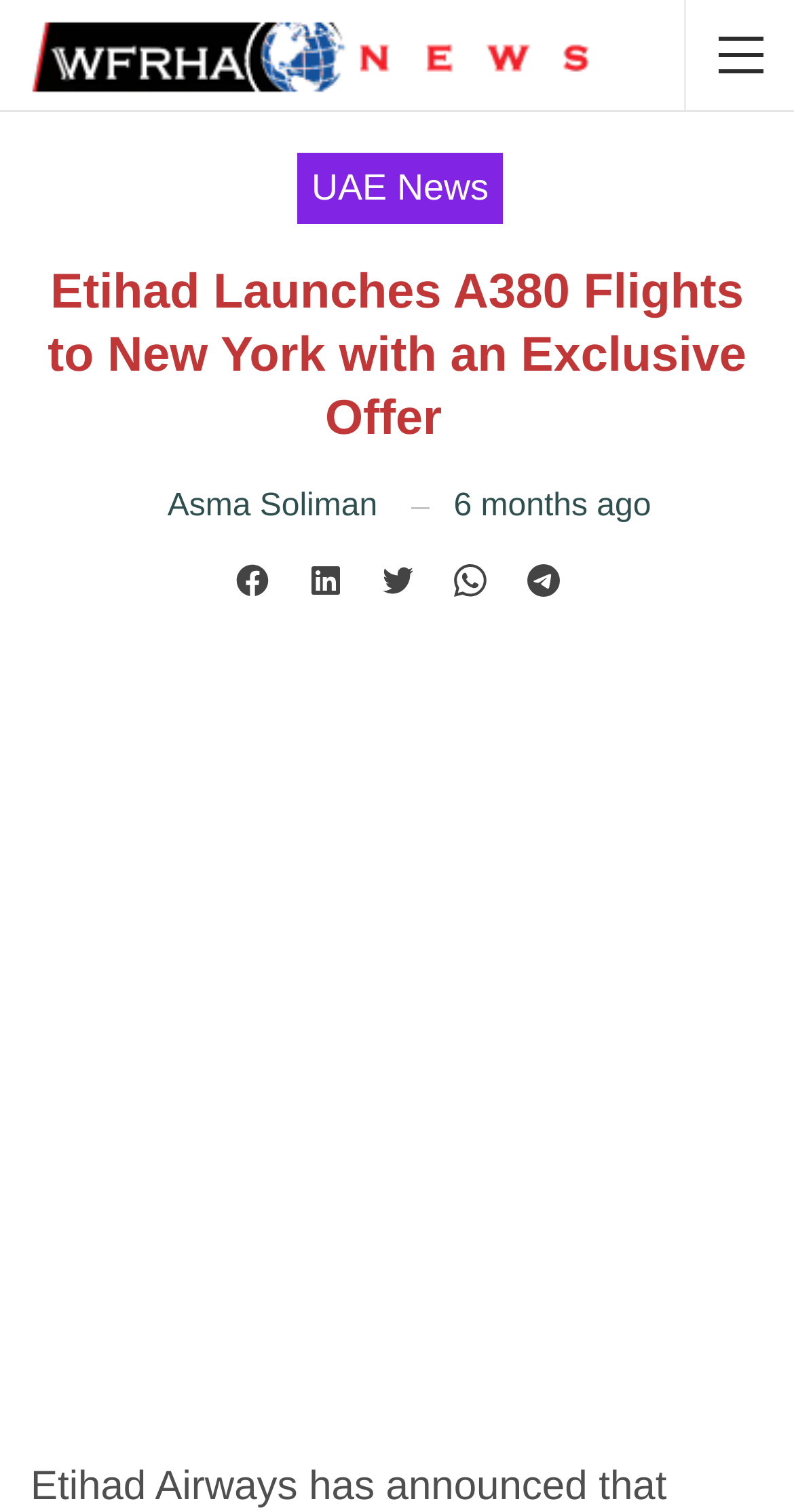Determine the main headline of the webpage and provide its text.

Etihad Launches A380 Flights to New York with an Exclusive Offer  